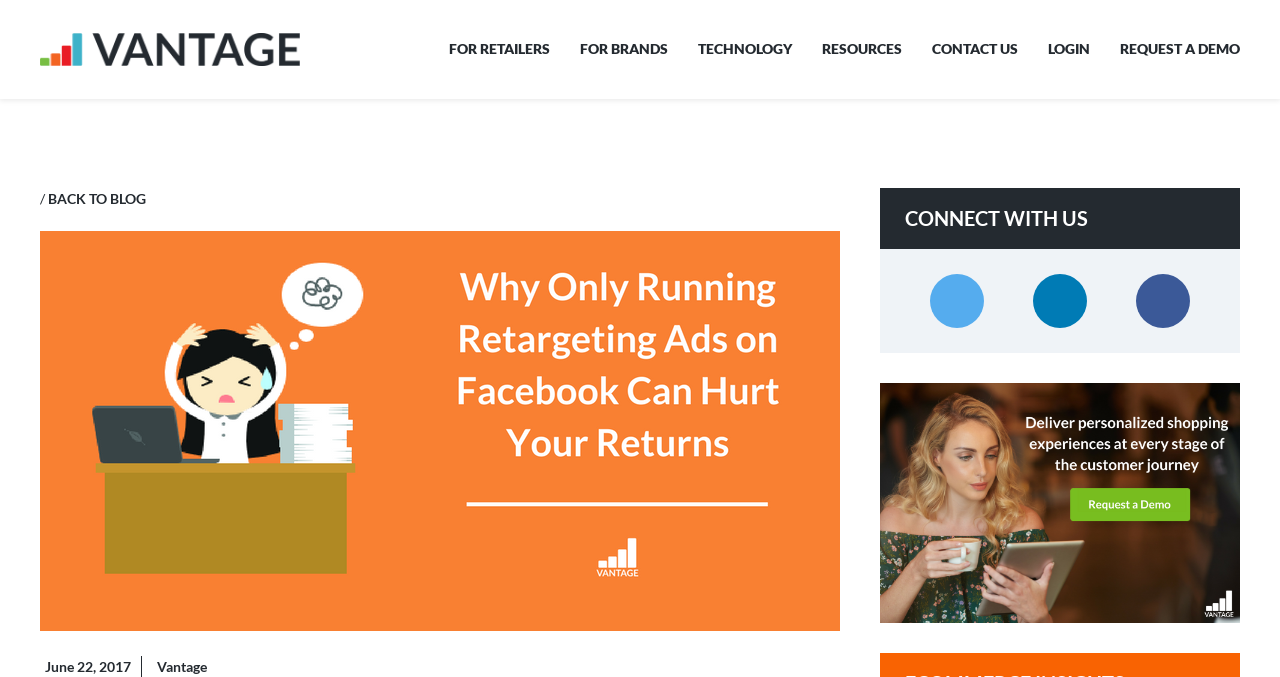Give a detailed account of the webpage.

The webpage appears to be a blog article from Vantage, with a title "Why Only Running Retargeting Ads on Facebook Can Hurt Your Returns". At the top, there is a navigation menu with six links: "FOR RETAILERS", "FOR BRANDS", "TECHNOLOGY", "RESOURCES", "CONTACT US", and "LOGIN", aligned horizontally and evenly spaced. 

Below the navigation menu, there is a separator line, followed by a link to "BACK TO BLOG" and a forward slash symbol. The main content of the article is not explicitly described in the accessibility tree, but it likely occupies the majority of the page.

At the bottom of the page, there is a footer section with a copyright date "June 22, 2017" and a link to "Vantage". Additionally, there is a "CONNECT WITH US" section with three social media links, and a call-to-action button "REQUEST A DEMO" at the bottom right corner.